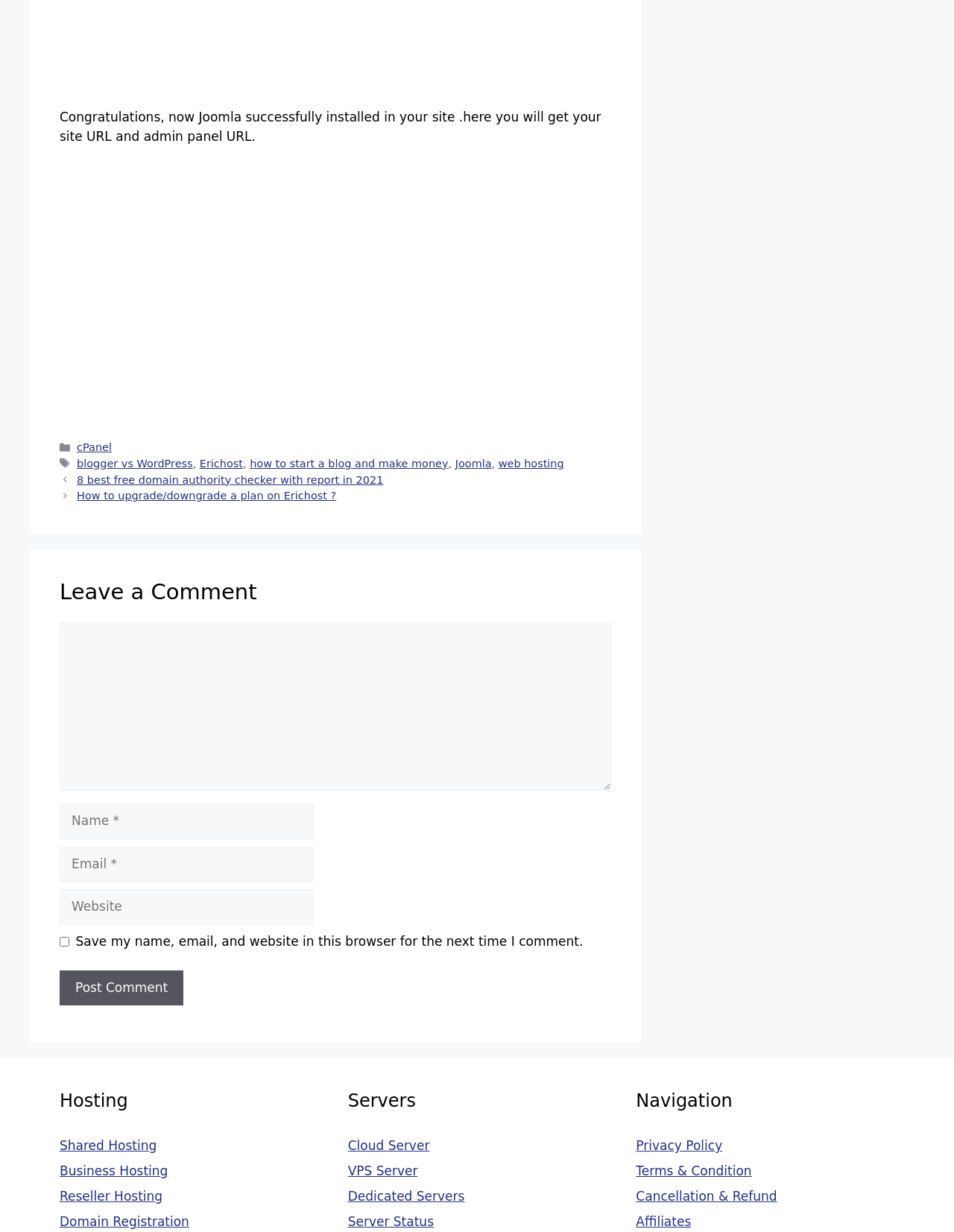Identify the bounding box for the element characterized by the following description: "parent_node: Comment name="url" placeholder="Website"".

[0.062, 0.722, 0.329, 0.751]